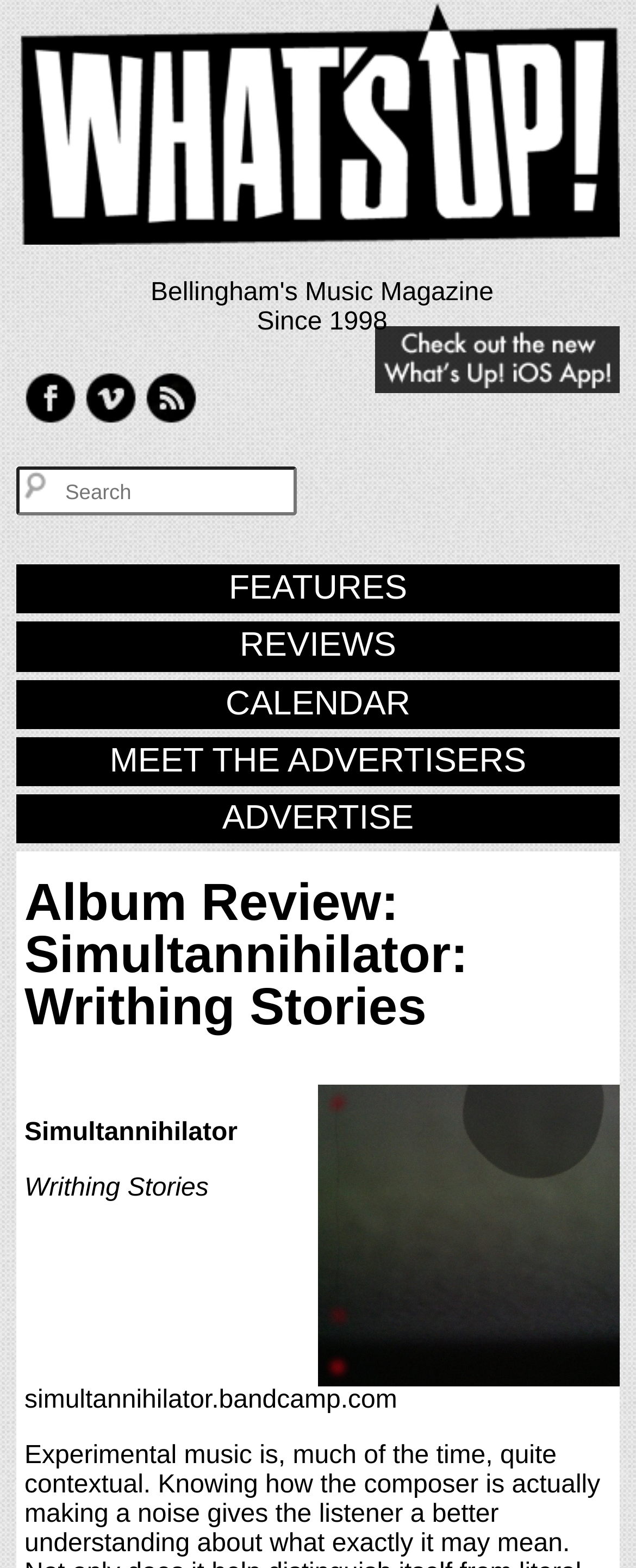Please identify the bounding box coordinates of the area that needs to be clicked to fulfill the following instruction: "Read Album Review."

[0.026, 0.554, 0.974, 0.664]